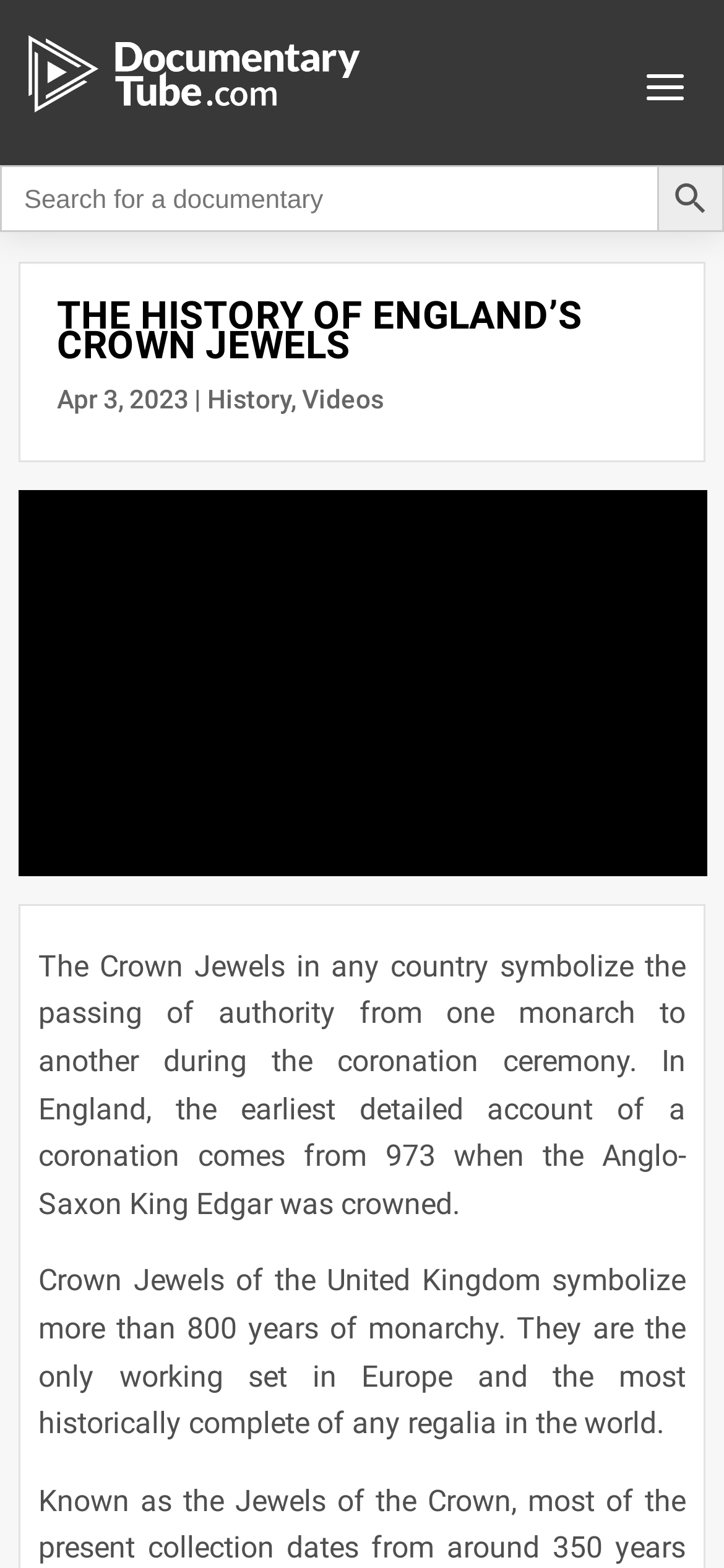What is the purpose of the Crown Jewels?
Based on the screenshot, provide your answer in one word or phrase.

Symbolize authority